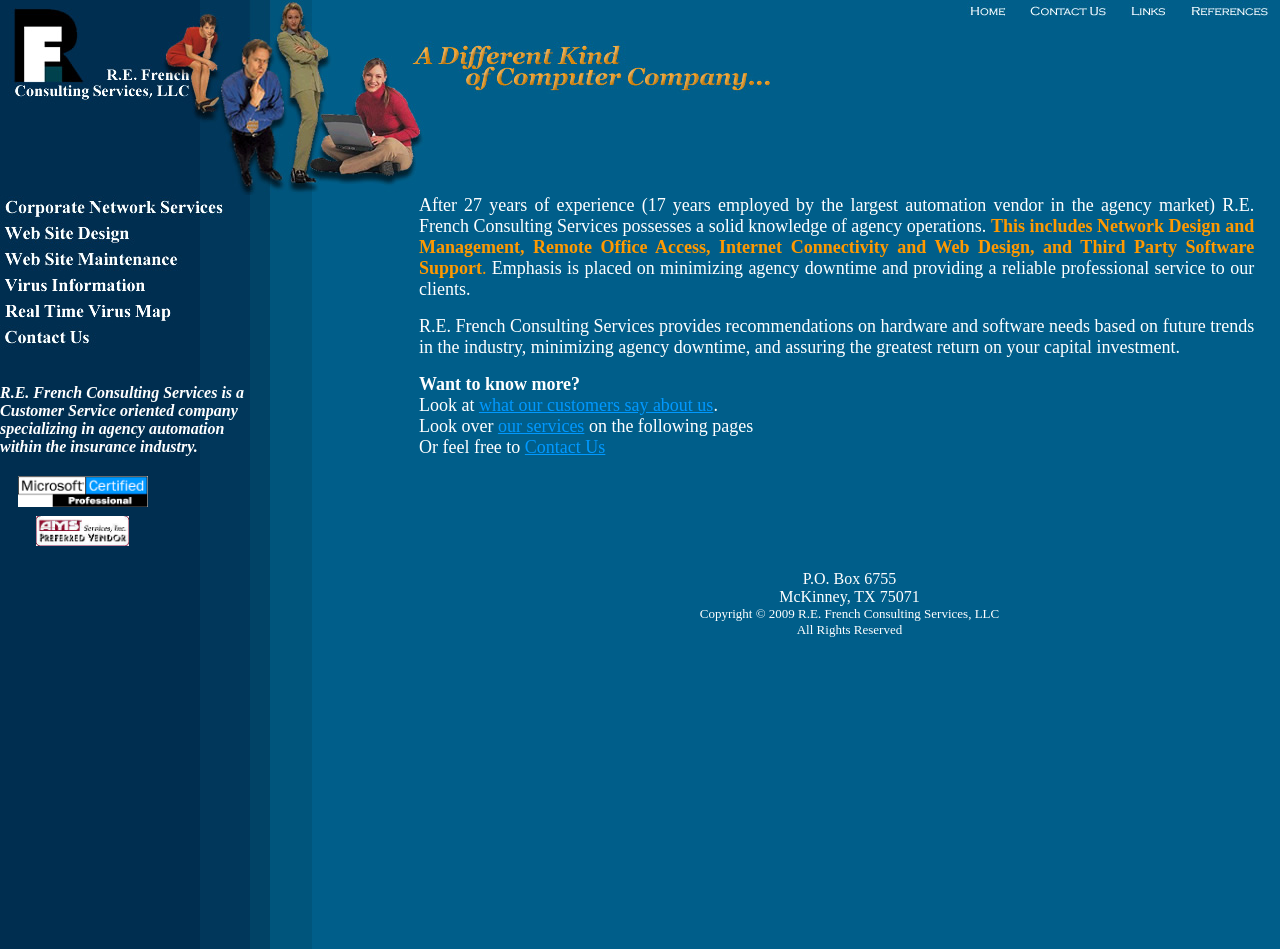Please identify the bounding box coordinates of the region to click in order to complete the task: "View Web Site Design". The coordinates must be four float numbers between 0 and 1, specified as [left, top, right, bottom].

[0.0, 0.246, 0.105, 0.263]